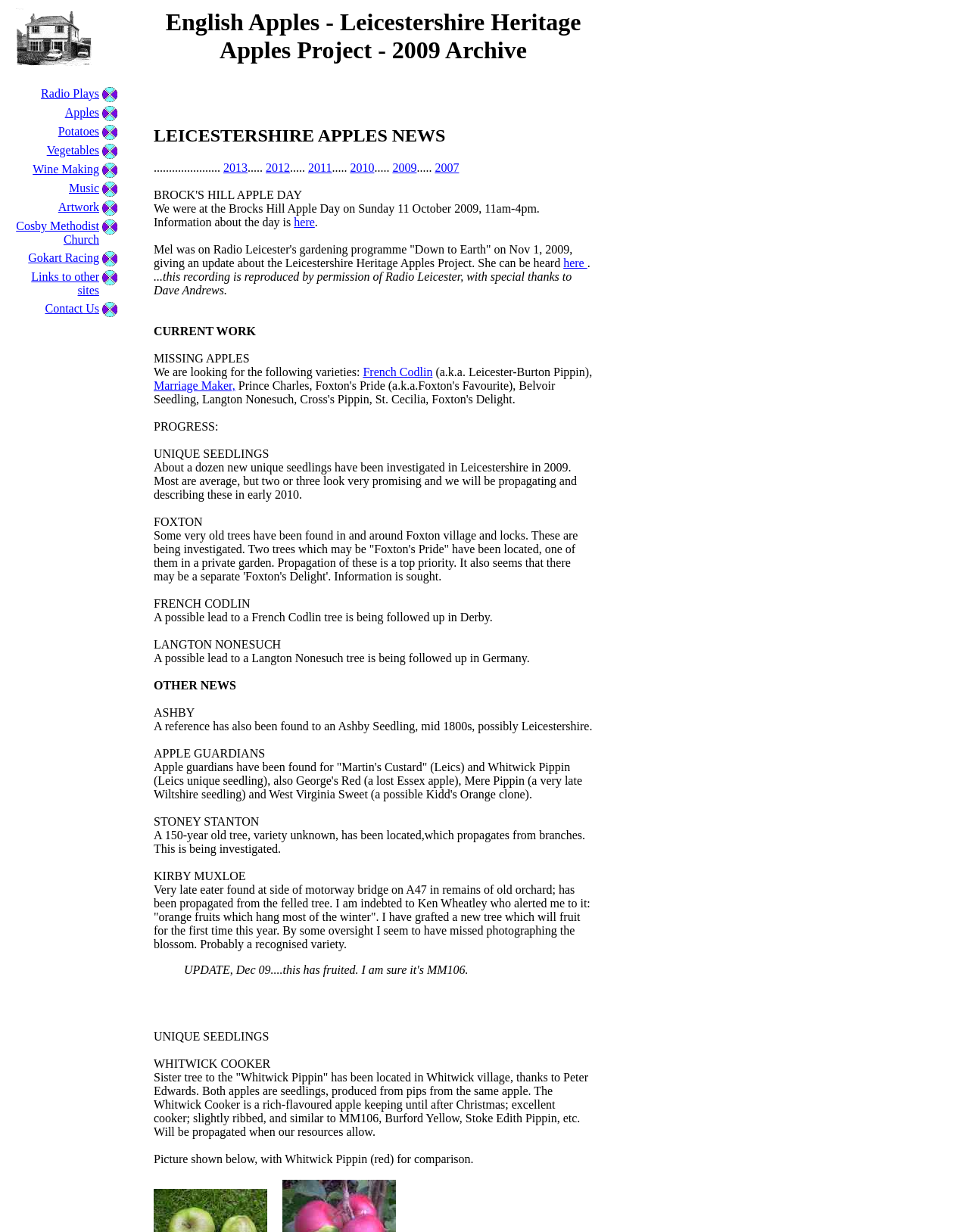Please identify the bounding box coordinates of the clickable element to fulfill the following instruction: "Explore Apples". The coordinates should be four float numbers between 0 and 1, i.e., [left, top, right, bottom].

[0.067, 0.086, 0.102, 0.096]